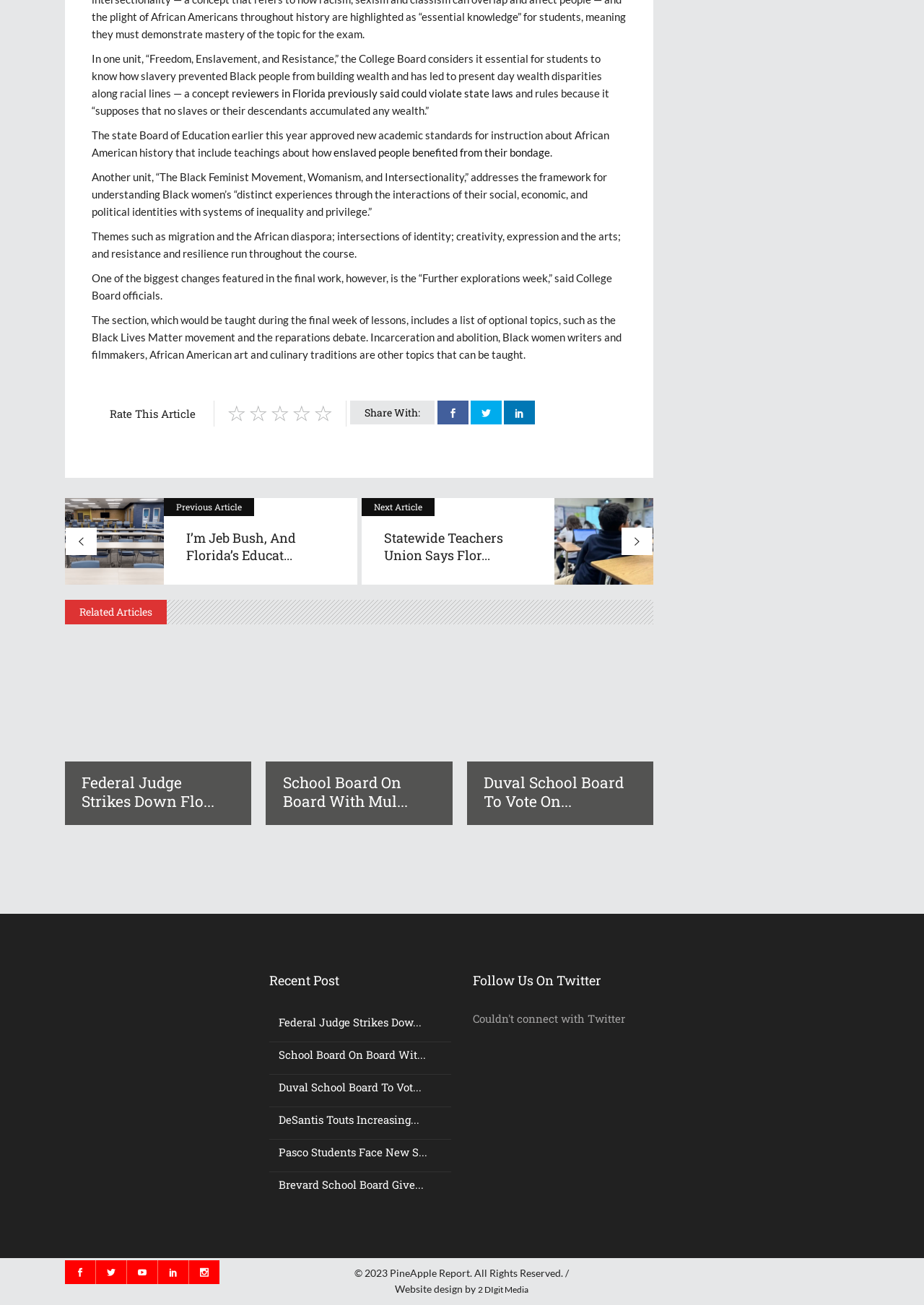Based on what you see in the screenshot, provide a thorough answer to this question: What is the purpose of the 'Further explorations week'?

The 'Further explorations week' is a section of the course that includes a list of optional topics, such as the Black Lives Matter movement and the reparations debate, which can be taught during the final week of lessons.